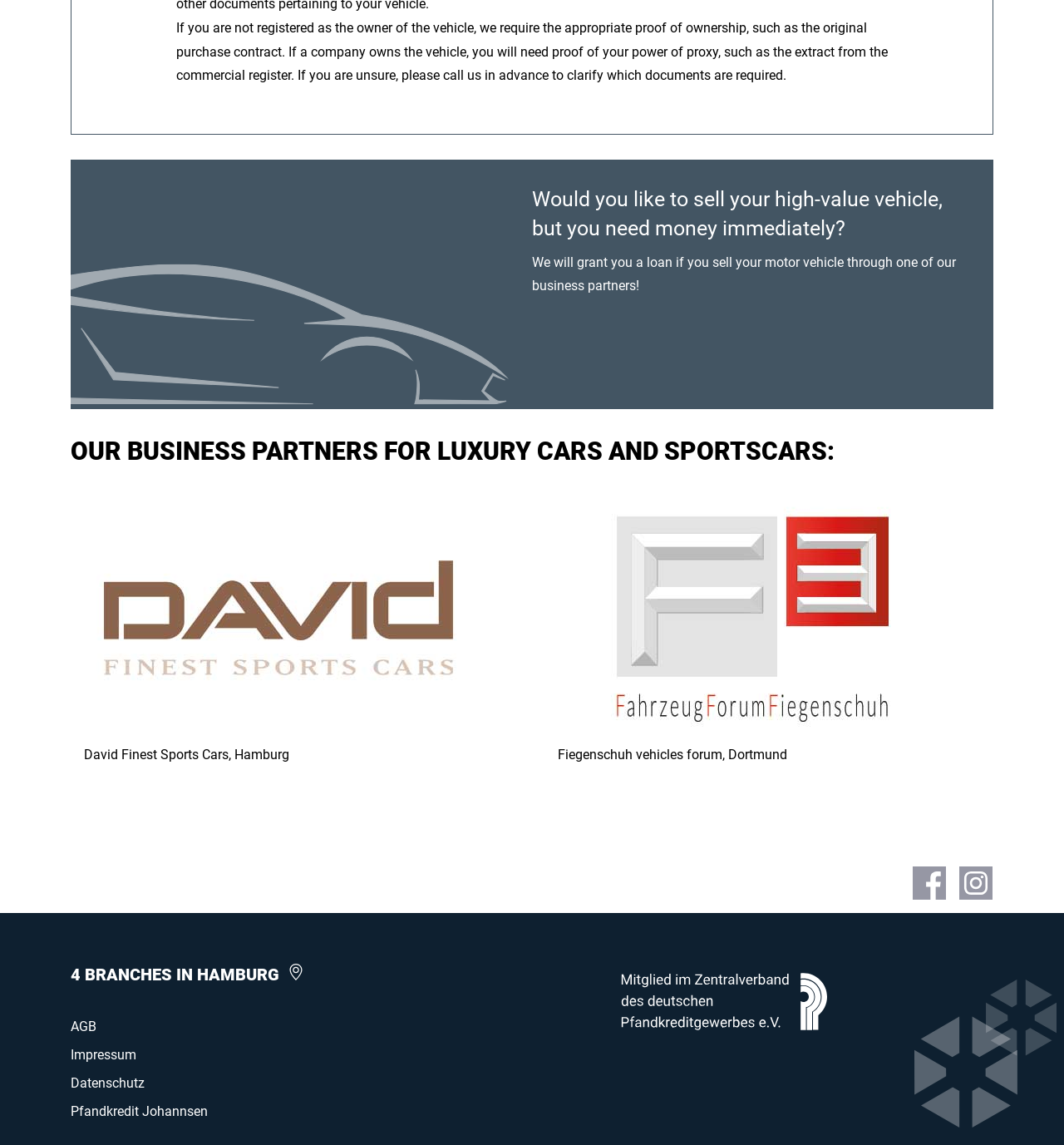Respond to the question below with a single word or phrase: What type of vehicles are mentioned on the webpage?

Luxury cars and sports cars